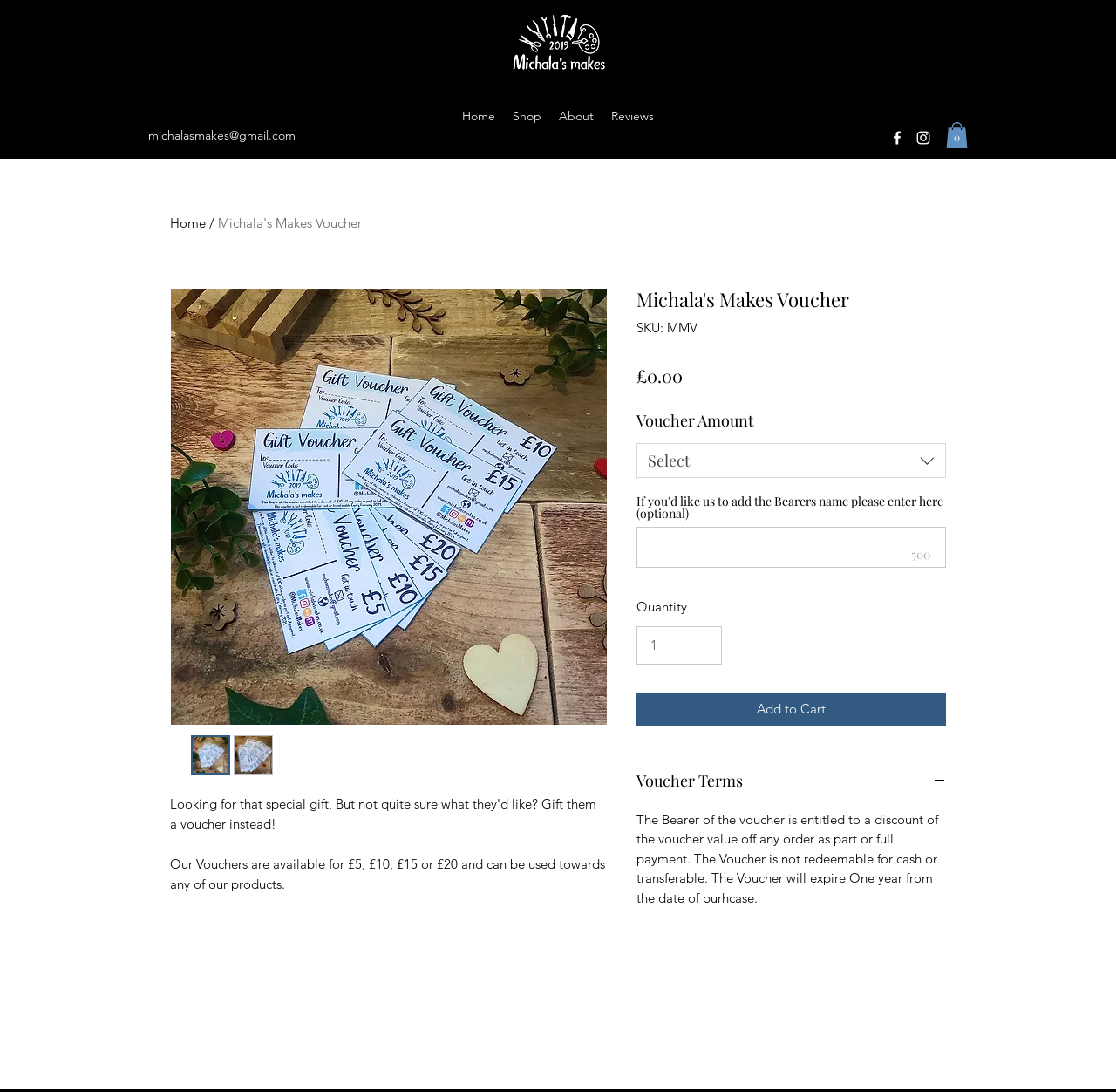Determine the bounding box coordinates of the element's region needed to click to follow the instruction: "View voucher terms". Provide these coordinates as four float numbers between 0 and 1, formatted as [left, top, right, bottom].

[0.57, 0.703, 0.848, 0.728]